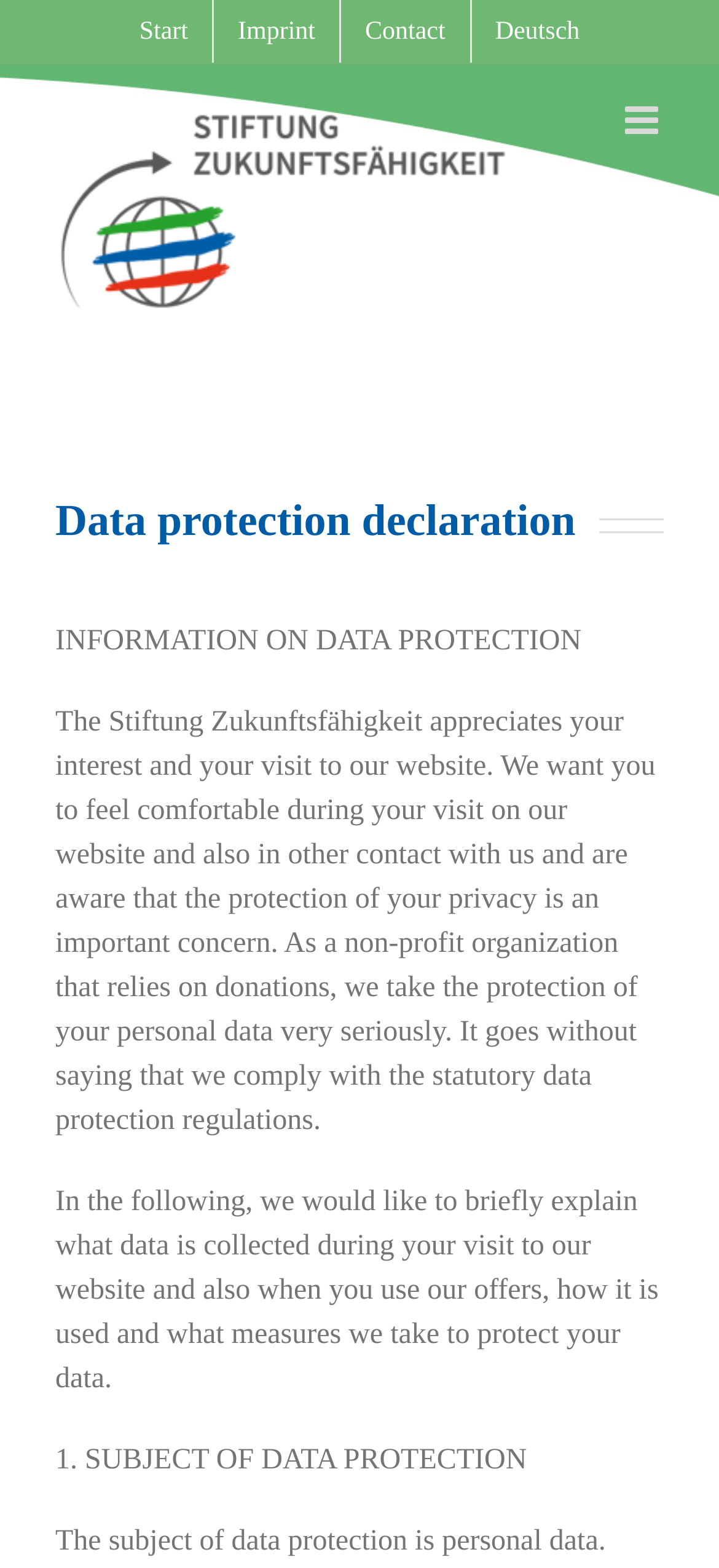What is the language of the webpage?
From the details in the image, answer the question comprehensively.

The language of the webpage is English, as indicated by the text and the link to 'Deutsch' at the top of the page, which suggests that the webpage is currently in English and can be switched to German.